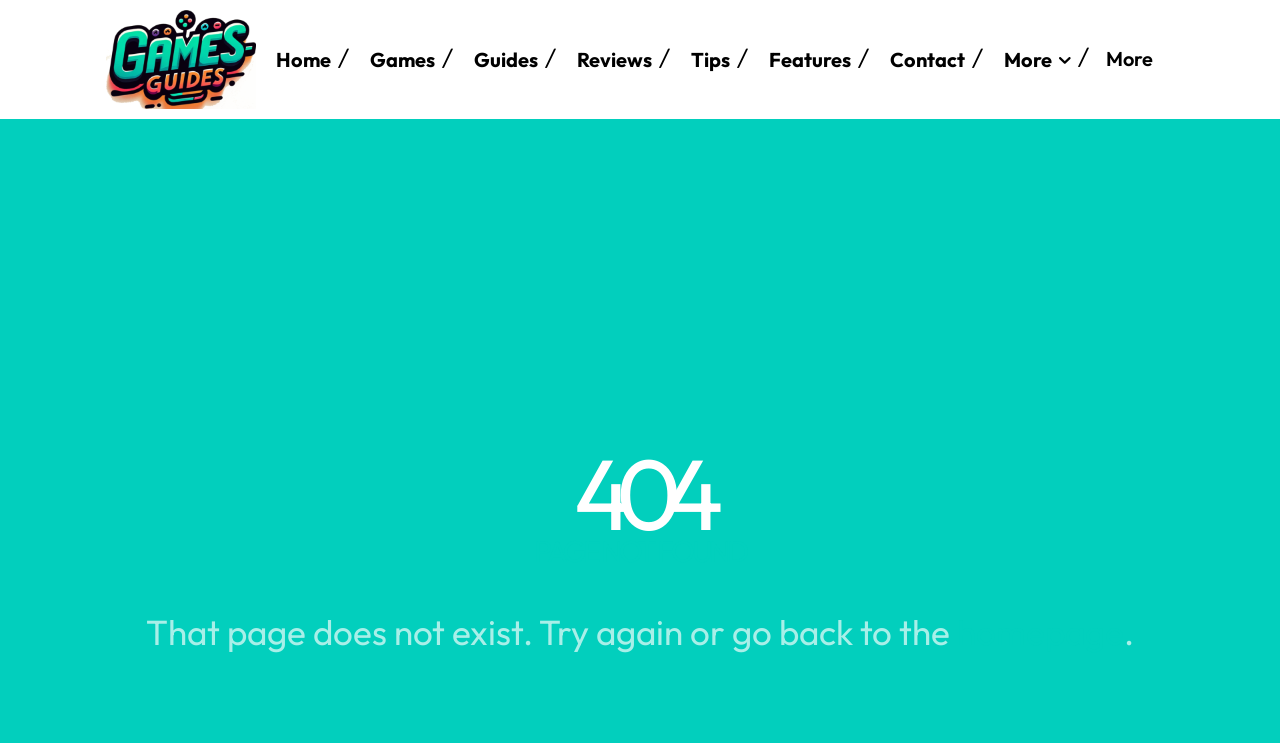Consider the image and give a detailed and elaborate answer to the question: 
What is the alternative action suggested on the page?

The page suggests that the user can try again or go back to the homepage, indicating that the alternative action is to navigate to the homepage. The link 'homepage' is provided for this purpose.